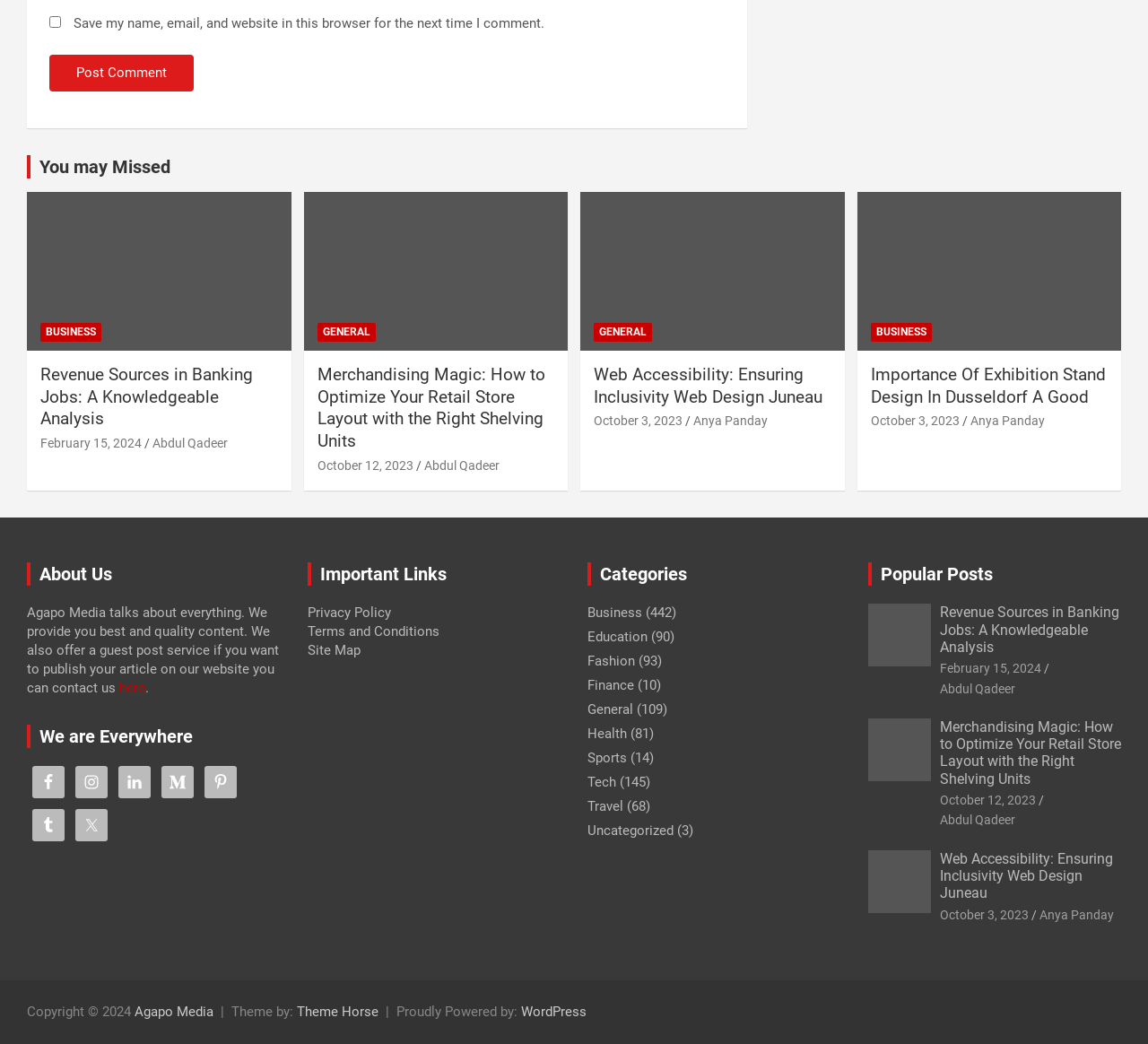Please answer the following question using a single word or phrase: 
How many posts are there in the 'Business' category?

442